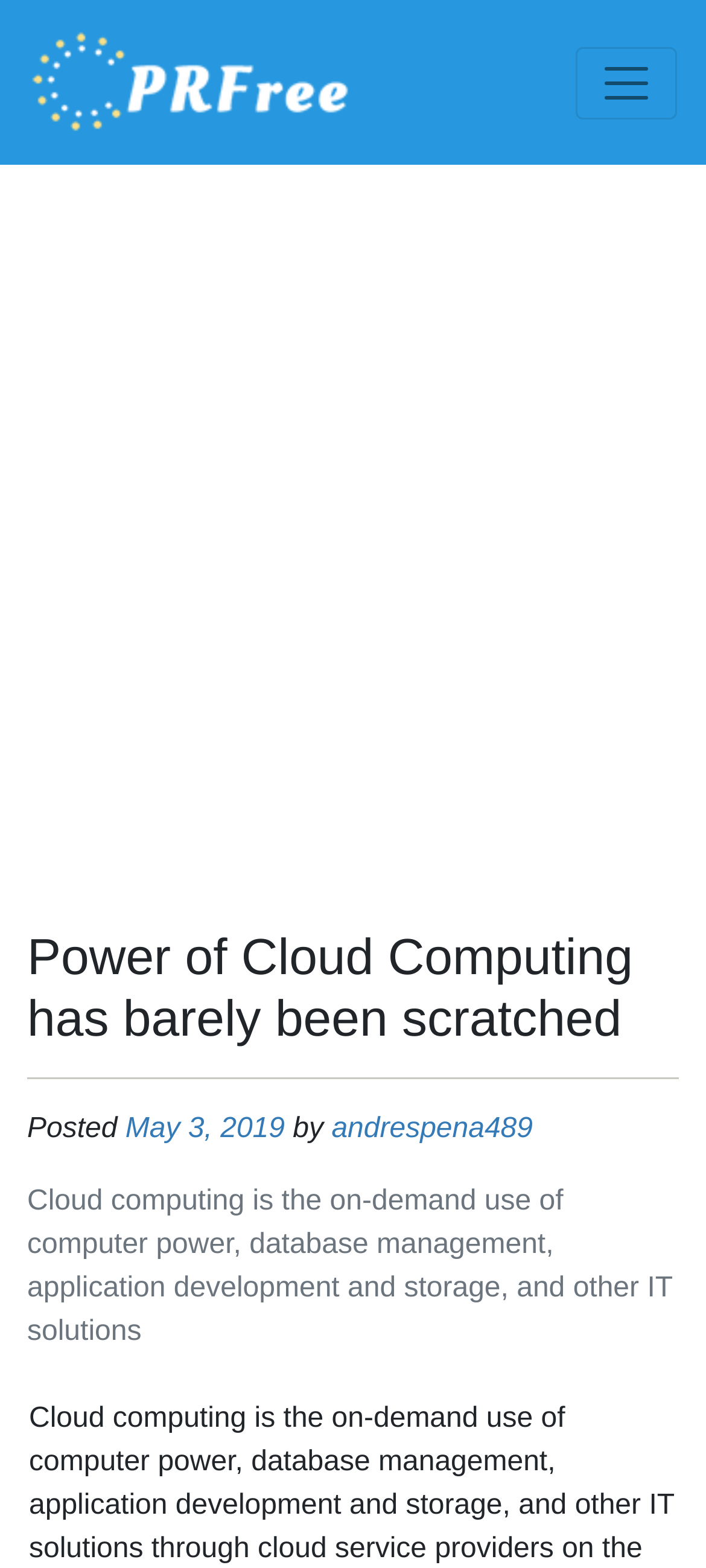What is the purpose of the button at the top right corner?
Refer to the image and respond with a one-word or short-phrase answer.

Toggle navigation